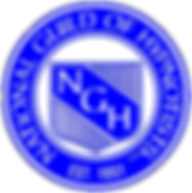Offer a detailed narrative of the image.

The image features the emblem of the National Guild of Hypnotists (NGH), established in 1951. The design is characterized by a circular blue seal, prominently displaying the initials "NGH" within a shield at its center. The shield is surrounded by an elaborate border that emphasizes the organization's commitment to professionalism in the field of hypnosis and hypnotherapy. This emblem signifies certification and recognition in the hypnotic profession, highlighting the guild's long-standing history and dedication to high standards in the practice.